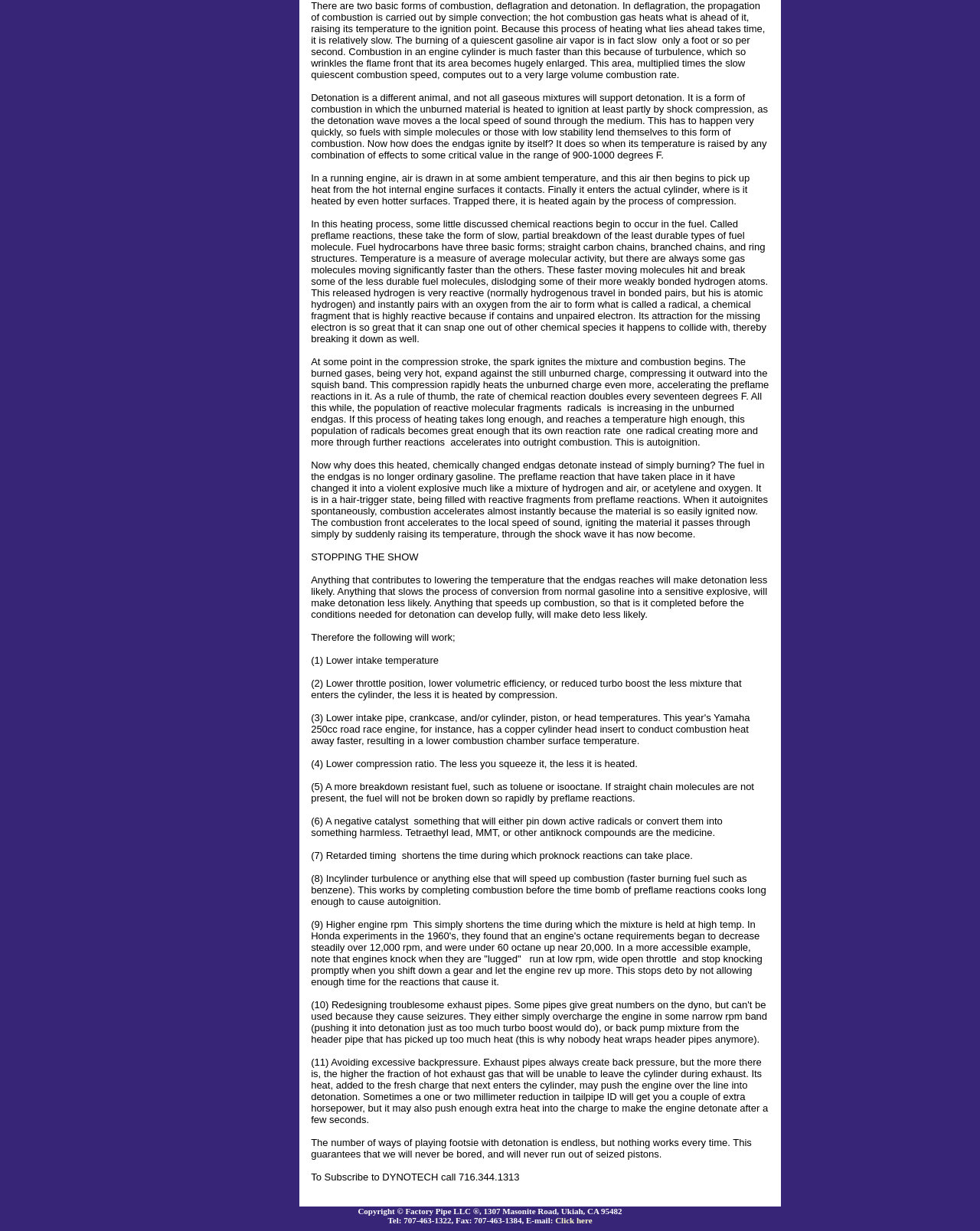Please answer the following question using a single word or phrase: 
What is the purpose of antiknock compounds?

Prevent autoignition